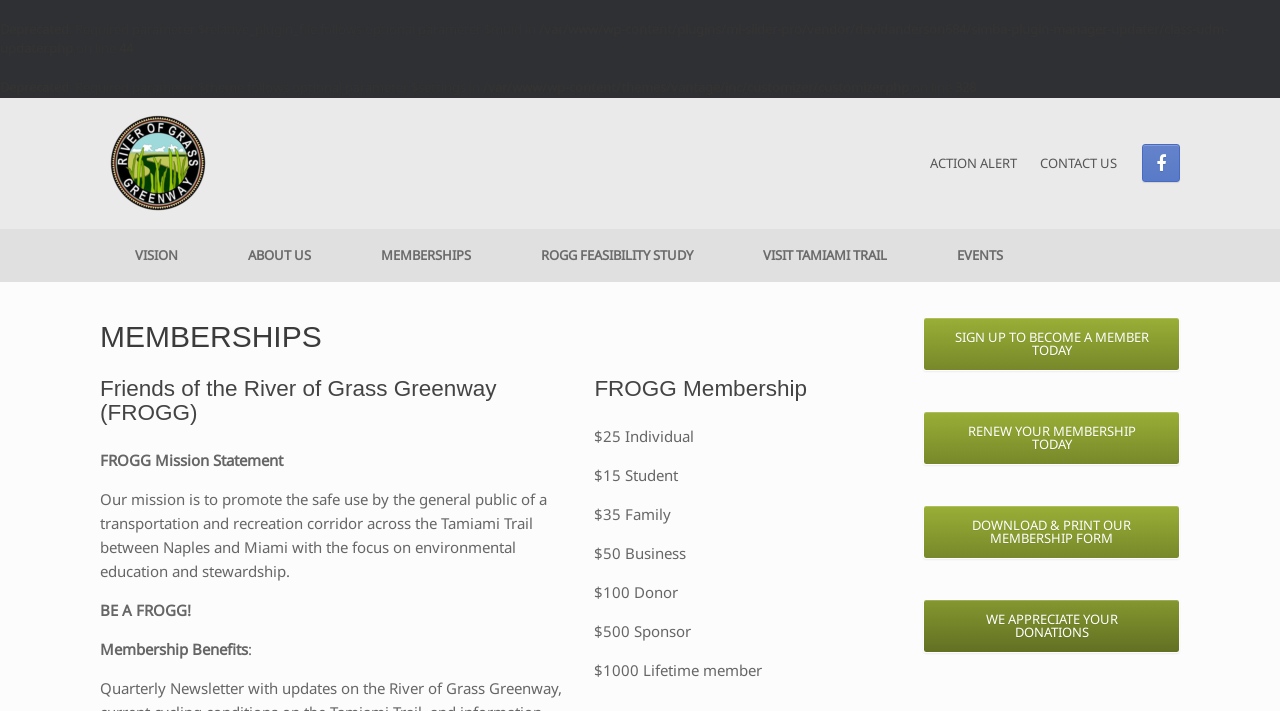Find and specify the bounding box coordinates that correspond to the clickable region for the instruction: "Click the River of Grass Greenway Logo".

[0.078, 0.158, 0.162, 0.3]